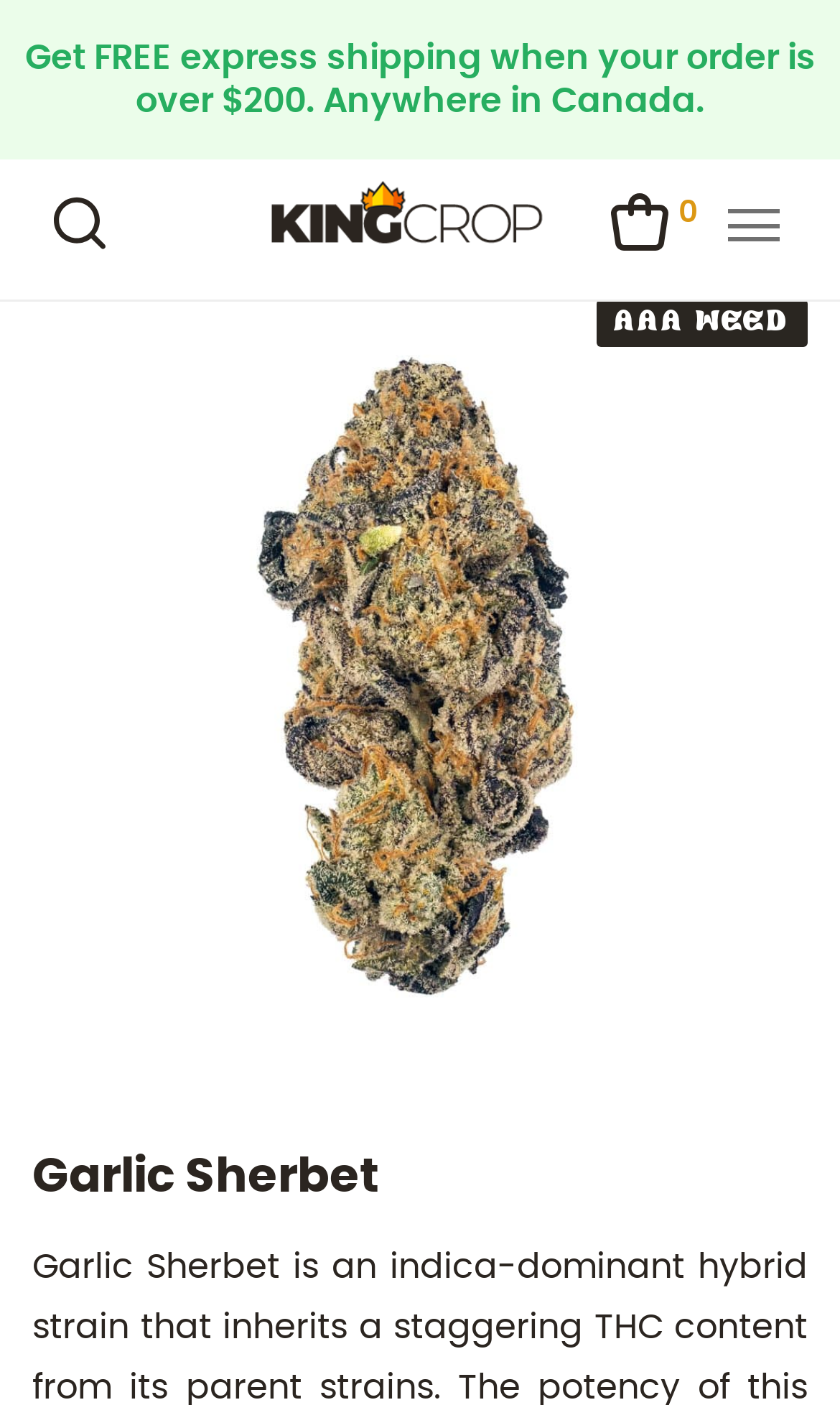Is there a search function on the webpage?
We need a detailed and exhaustive answer to the question. Please elaborate.

The webpage has a search element with a textbox and a button, which suggests that users can search for products on the webpage.